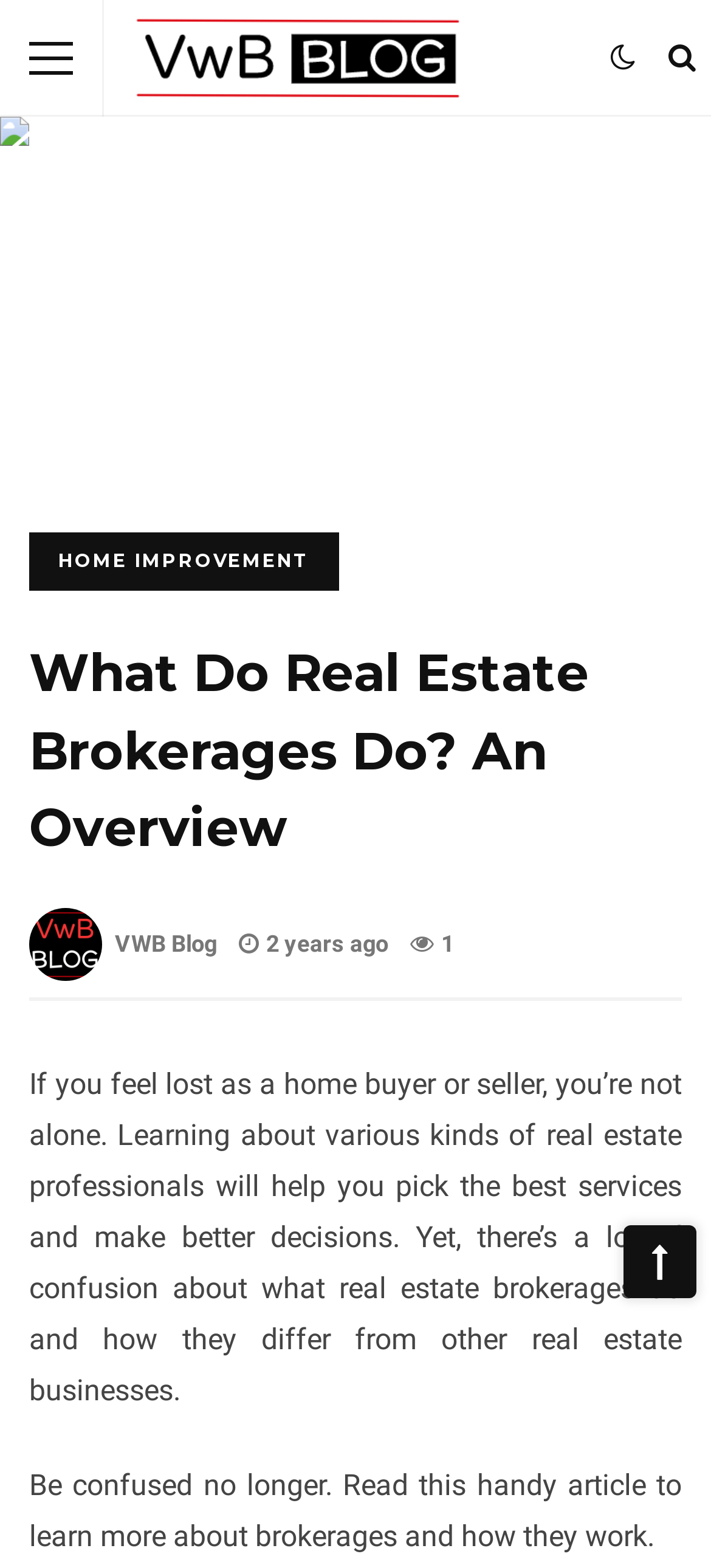Identify the bounding box for the given UI element using the description provided. Coordinates should be in the format (top-left x, top-left y, bottom-right x, bottom-right y) and must be between 0 and 1. Here is the description: http://www.drjeanette.com

None